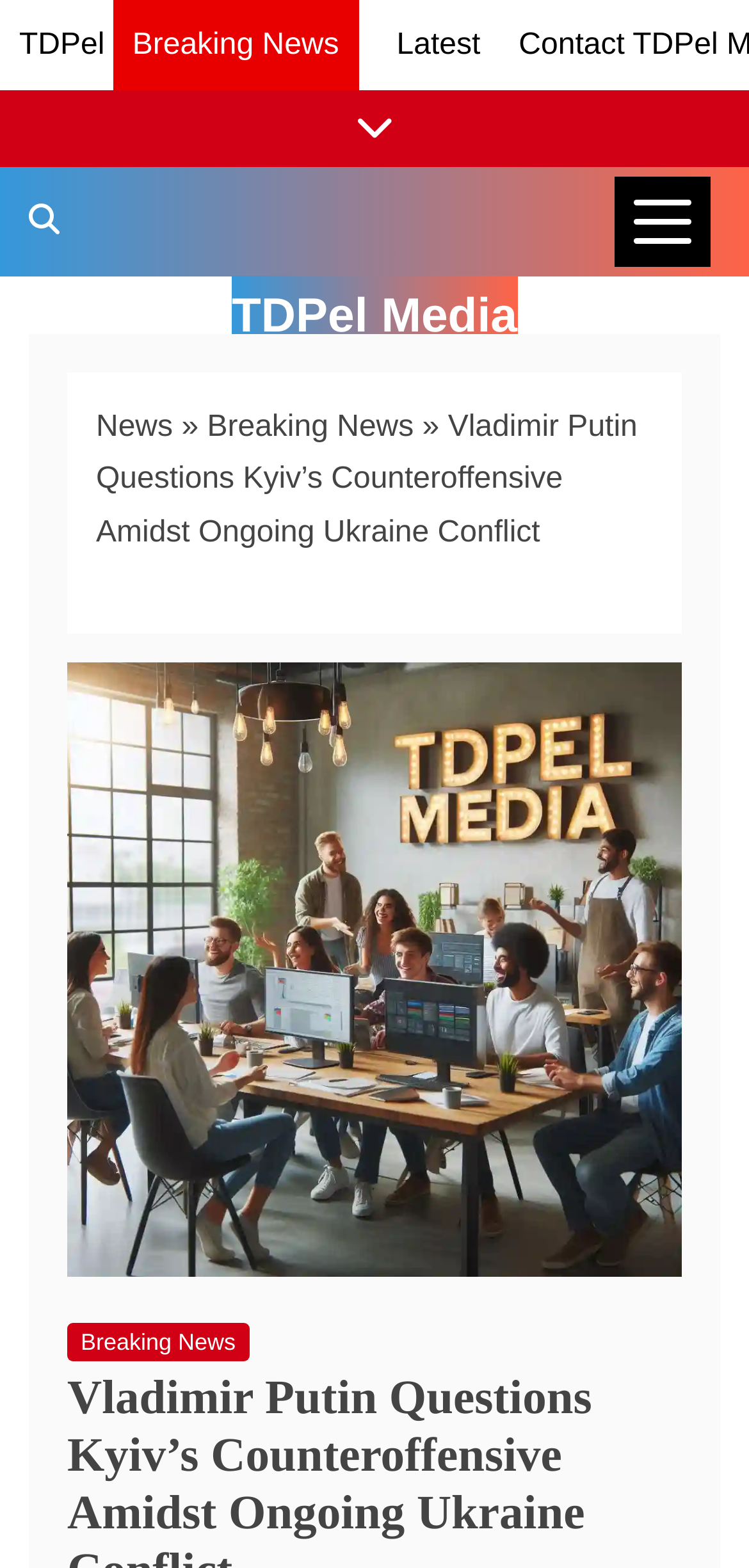Show the bounding box coordinates for the HTML element described as: "aria-label="Search TDPel Media"".

[0.0, 0.107, 0.118, 0.177]